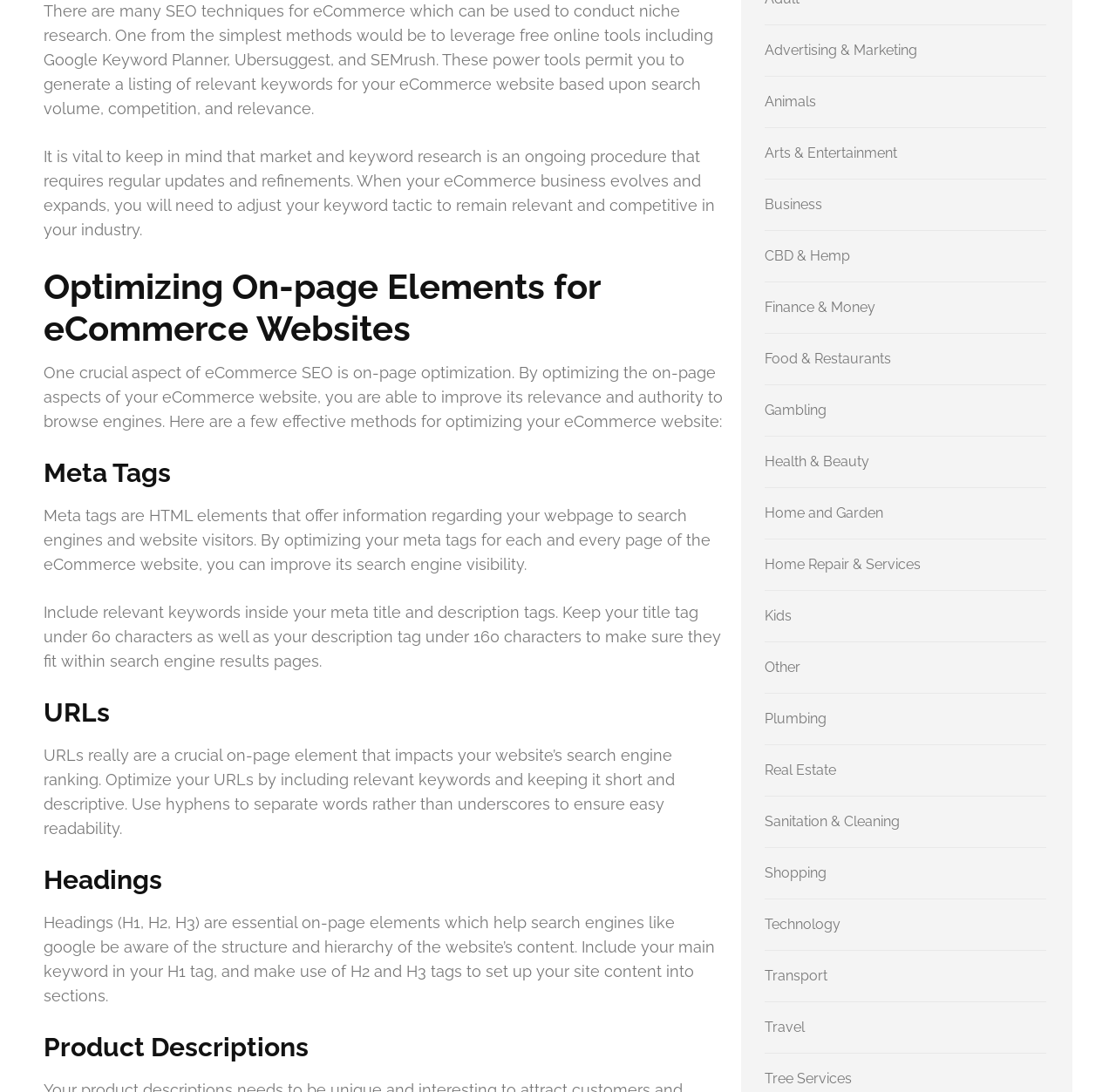What categories of topics are listed at the top of the webpage?
Examine the screenshot and reply with a single word or phrase.

Various topics